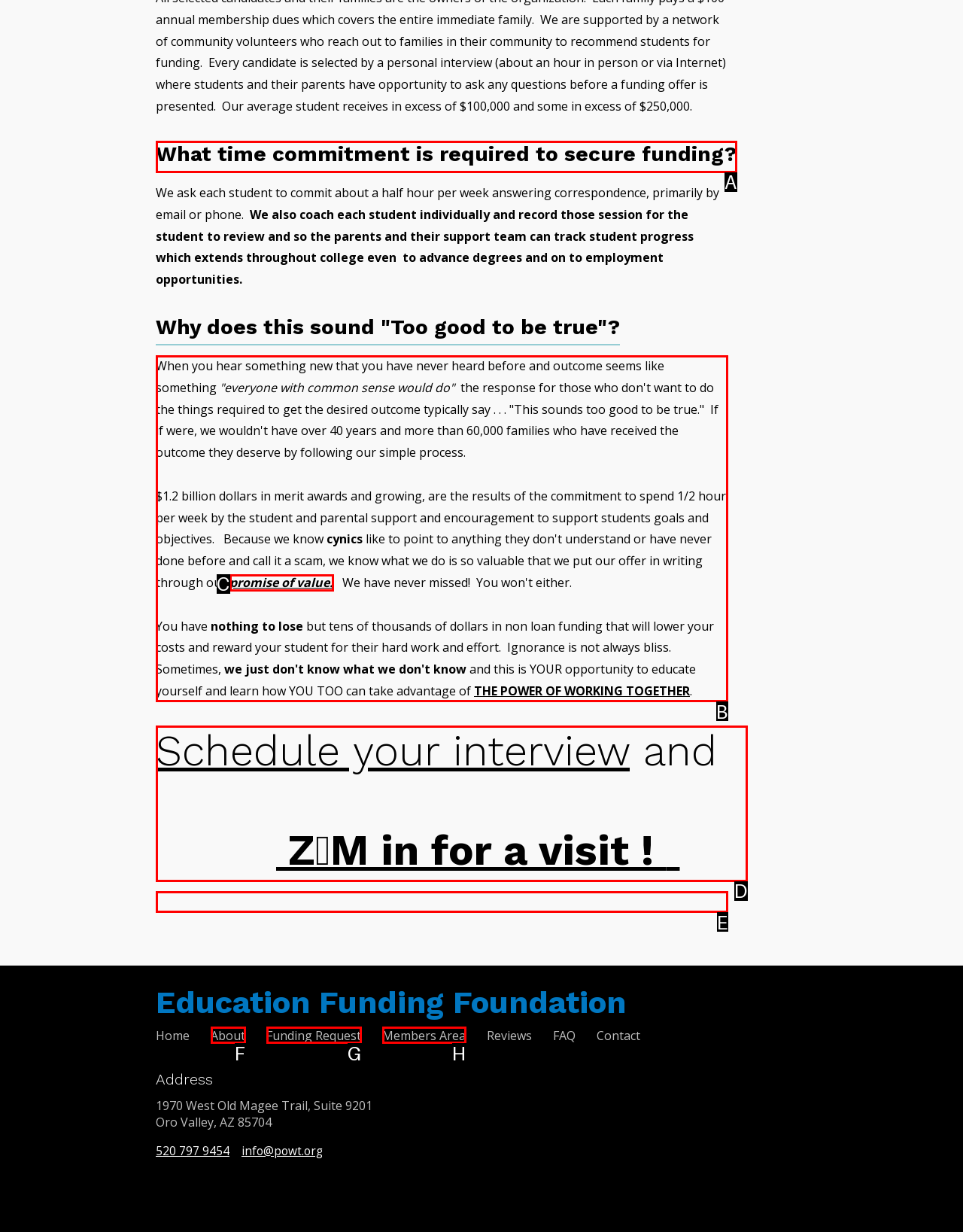Using the description: Bible in A Year, find the corresponding HTML element. Provide the letter of the matching option directly.

None